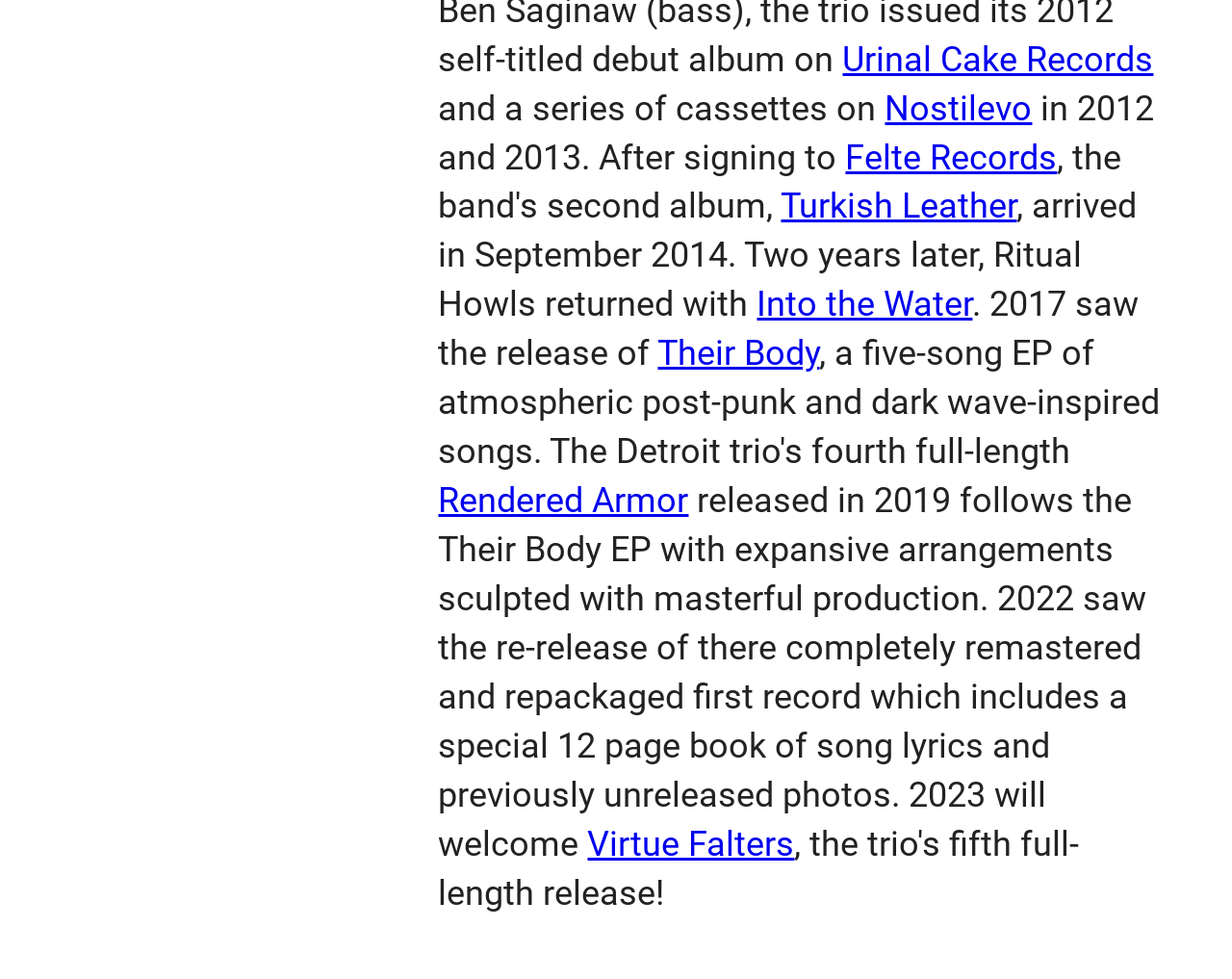Determine the bounding box coordinates for the clickable element to execute this instruction: "Visit Urinal Cake Records". Provide the coordinates as four float numbers between 0 and 1, i.e., [left, top, right, bottom].

[0.684, 0.039, 0.936, 0.081]